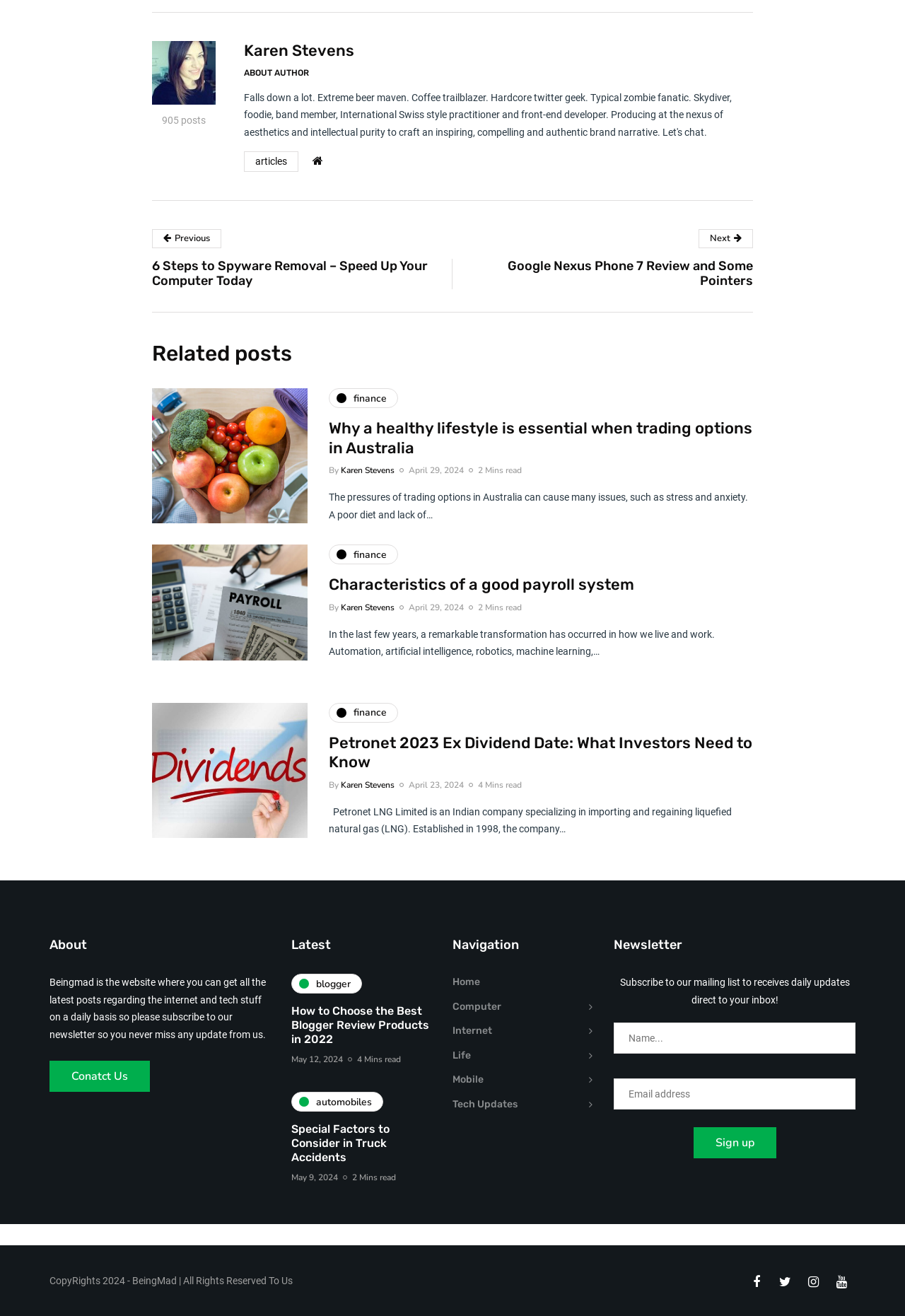Find the bounding box coordinates for the area that must be clicked to perform this action: "Check the 'Related posts' section".

[0.168, 0.259, 0.832, 0.279]